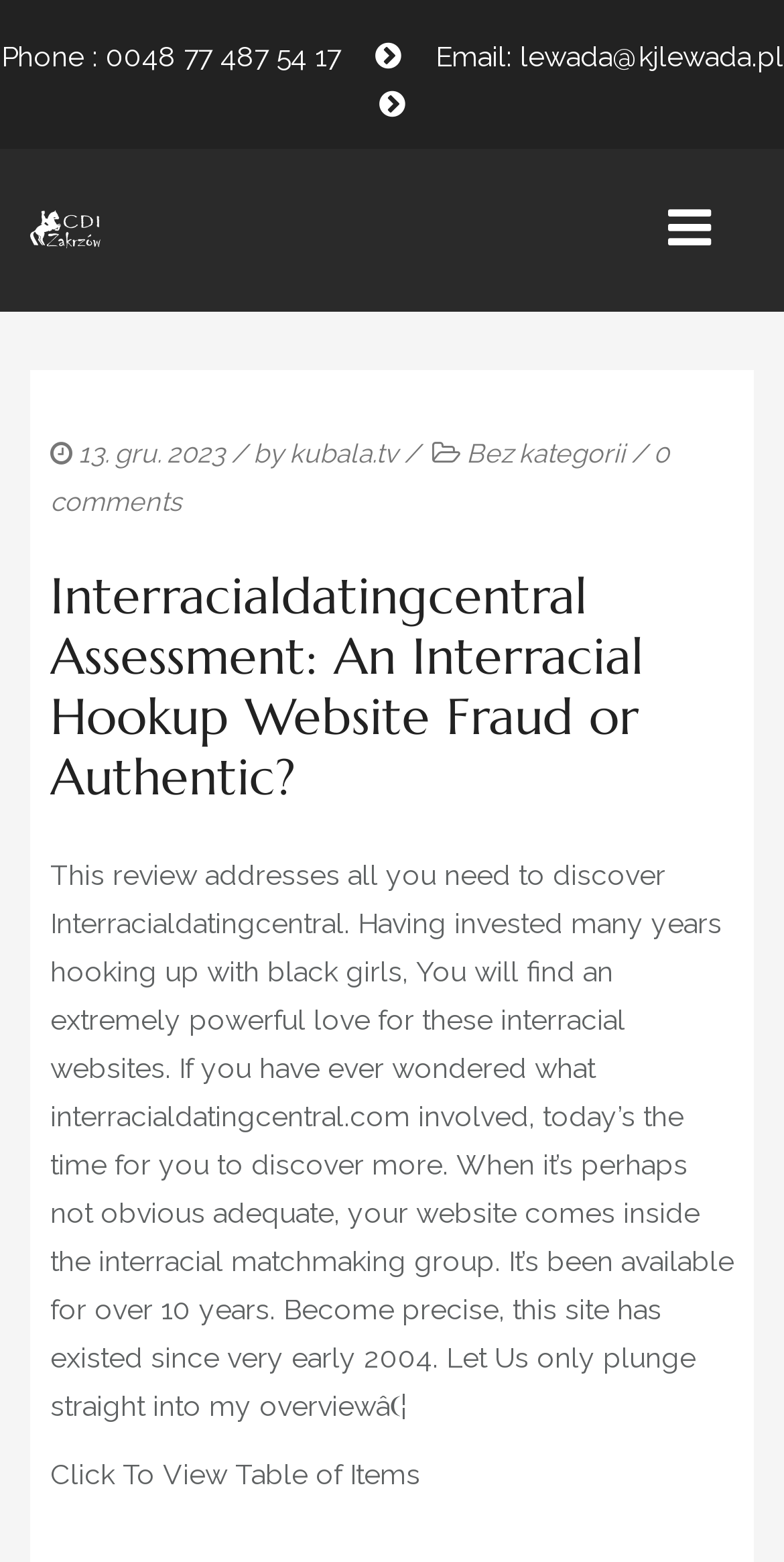Using the provided element description, identify the bounding box coordinates as (top-left x, top-left y, bottom-right x, bottom-right y). Ensure all values are between 0 and 1. Description: Photo

[0.051, 0.713, 0.949, 0.766]